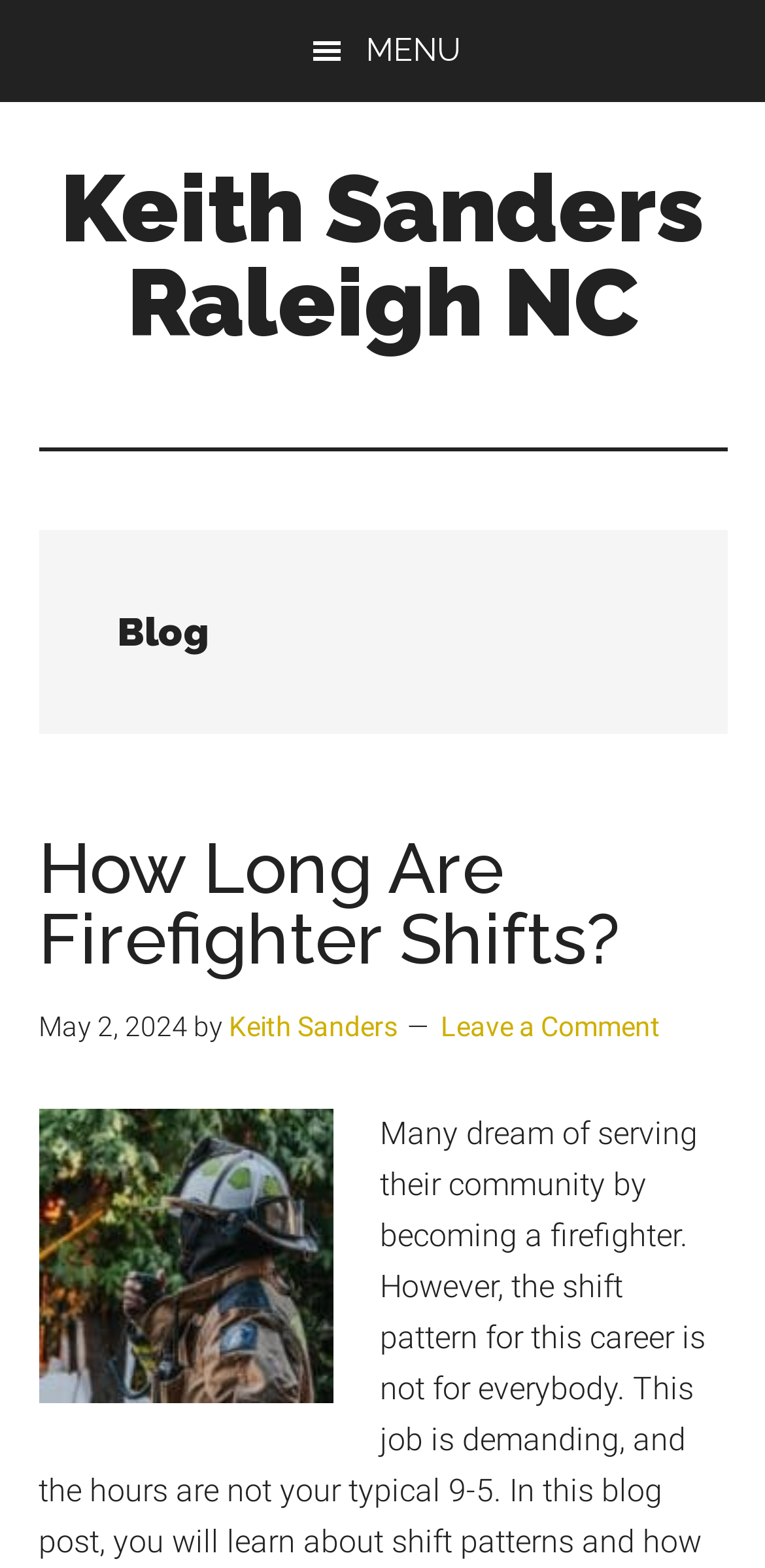Illustrate the webpage's structure and main components comprehensively.

The webpage is a blog focused on fire safety and firefighter training, with the title "Keith Sanders Raleigh NC Blog | Fire Safety". At the top left corner, there are two links, "Skip to main content" and "Skip to footer", which are likely navigation aids for accessibility. Next to these links, there is a button with a menu icon, which is not currently pressed or expanded.

Below the menu button, there is a link to "Keith Sanders Raleigh NC" and a static text "Firefighter & Volunteer", which suggests that Keith Sanders is the author or owner of the blog. 

The main content of the blog is divided into sections, with a heading "Blog" at the top. The first article in the blog section has a heading "How Long Are Firefighter Shifts?", which is a question related to firefighter training. Below the heading, there is a link to the same article title, a timestamp showing the publication date "May 2, 2024", and the author's name "Keith Sanders". There is also a link to "Leave a Comment" at the bottom of the article, indicating that readers can engage with the content.